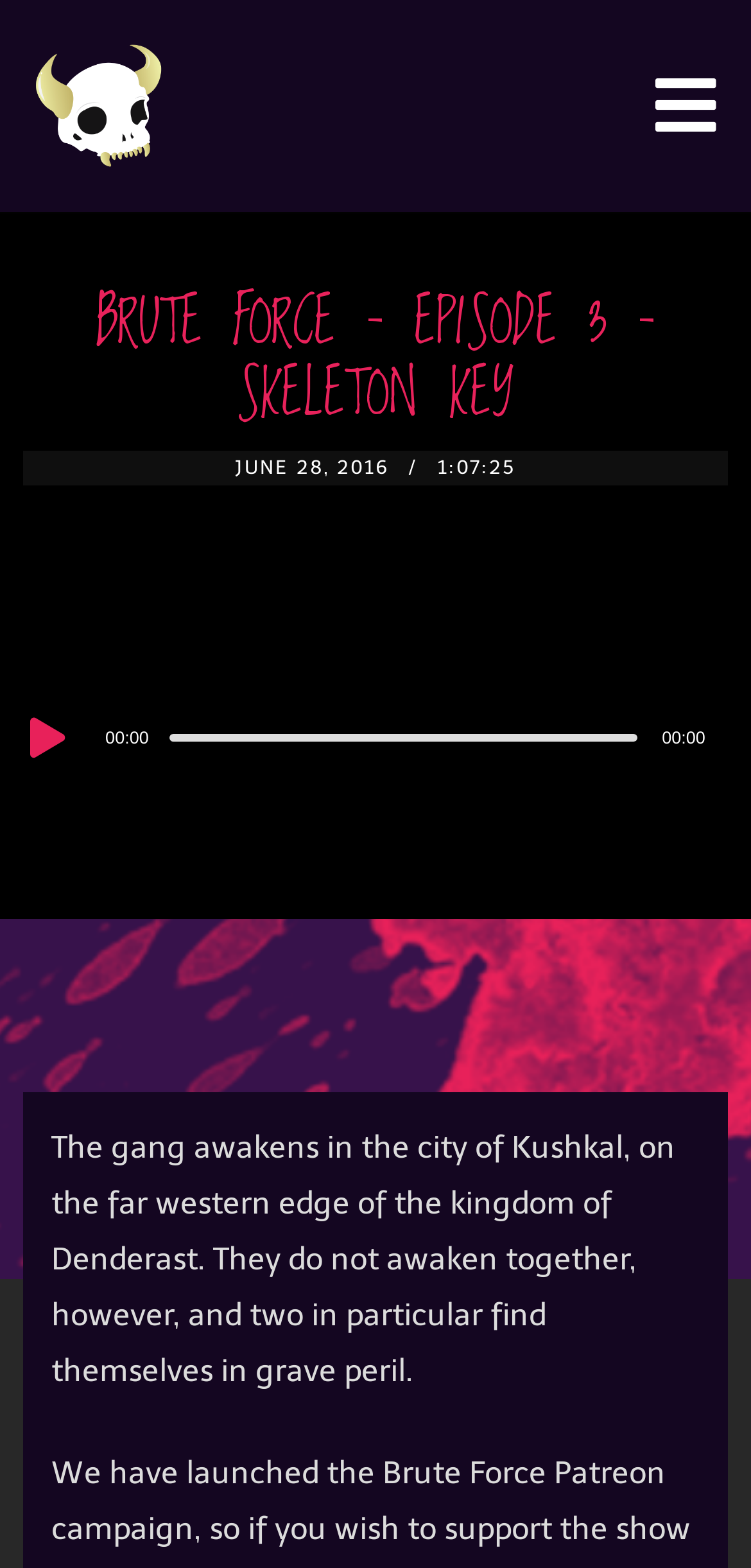Refer to the image and offer a detailed explanation in response to the question: What is the name of the city where the gang awakens?

I found the name of the city by reading the static text element with the content 'The gang awakens in the city of Kushkal, on the far western edge of the kingdom of Denderast...' which is located at the bottom of the webpage.